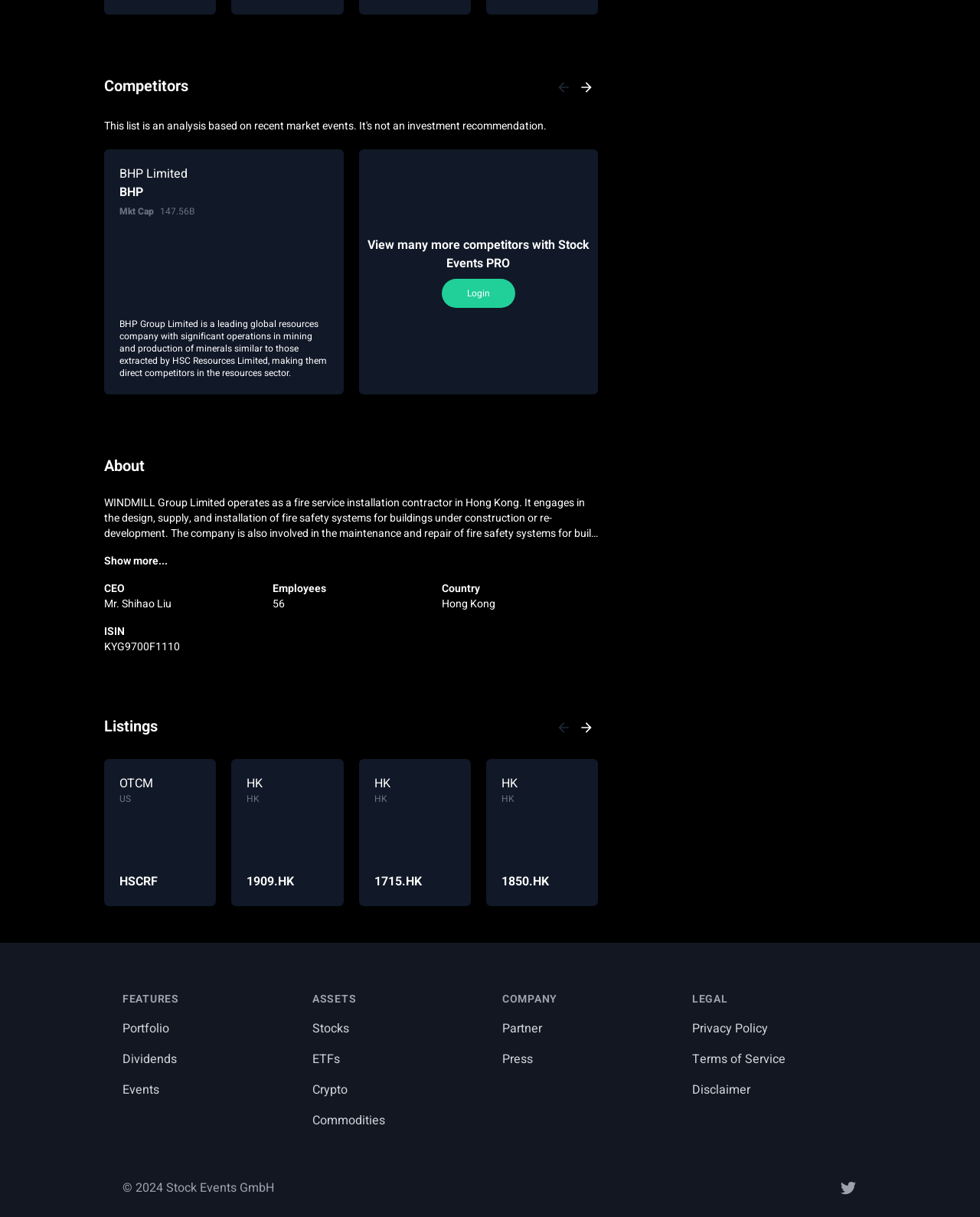Find the UI element described as: "Terms of Service" and predict its bounding box coordinates. Ensure the coordinates are four float numbers between 0 and 1, [left, top, right, bottom].

[0.706, 0.863, 0.802, 0.878]